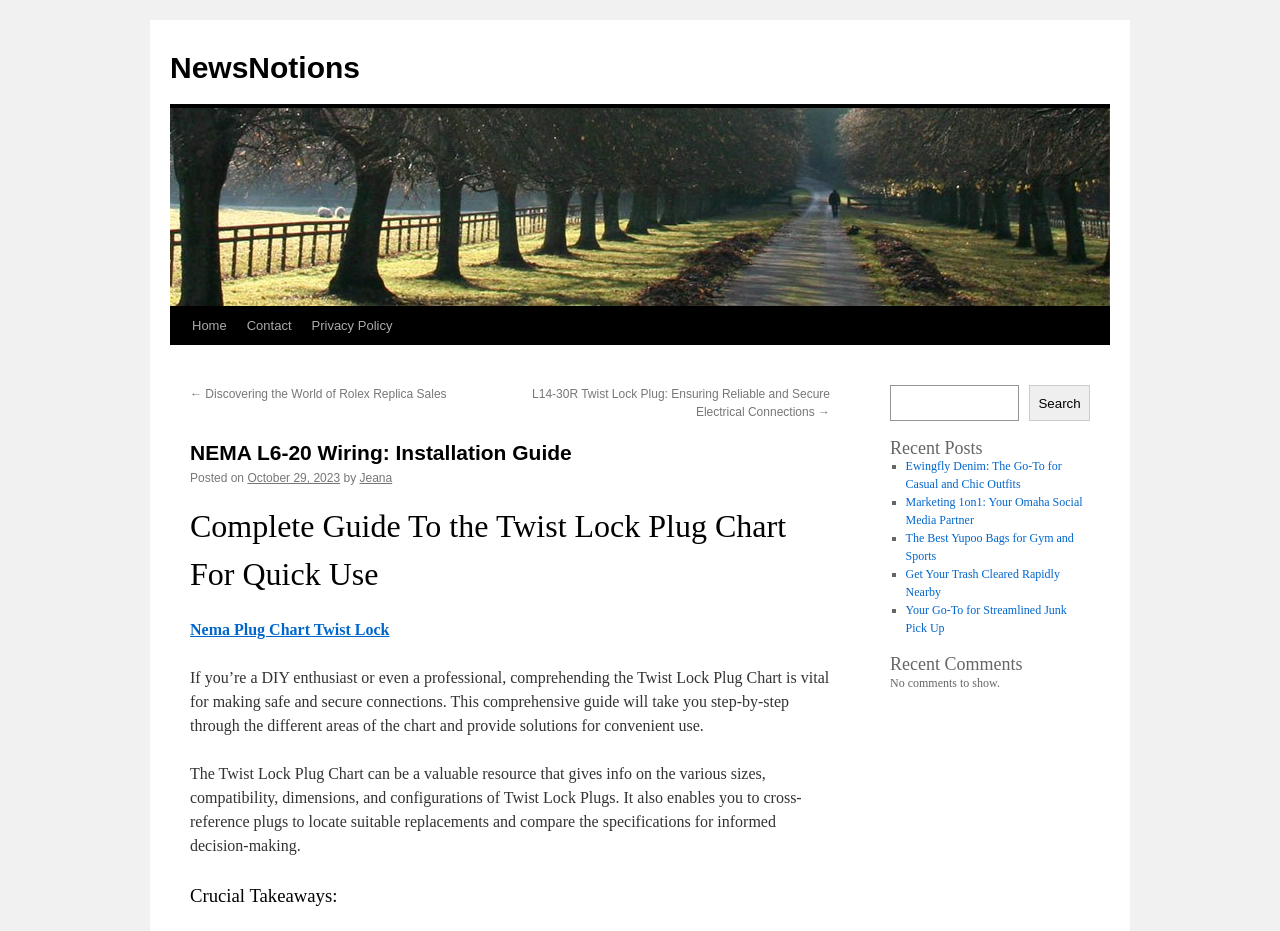Please answer the following question as detailed as possible based on the image: 
Who is the author of the article?

The author of the article is Jeana, which is mentioned in the text 'by Jeana' on the webpage.